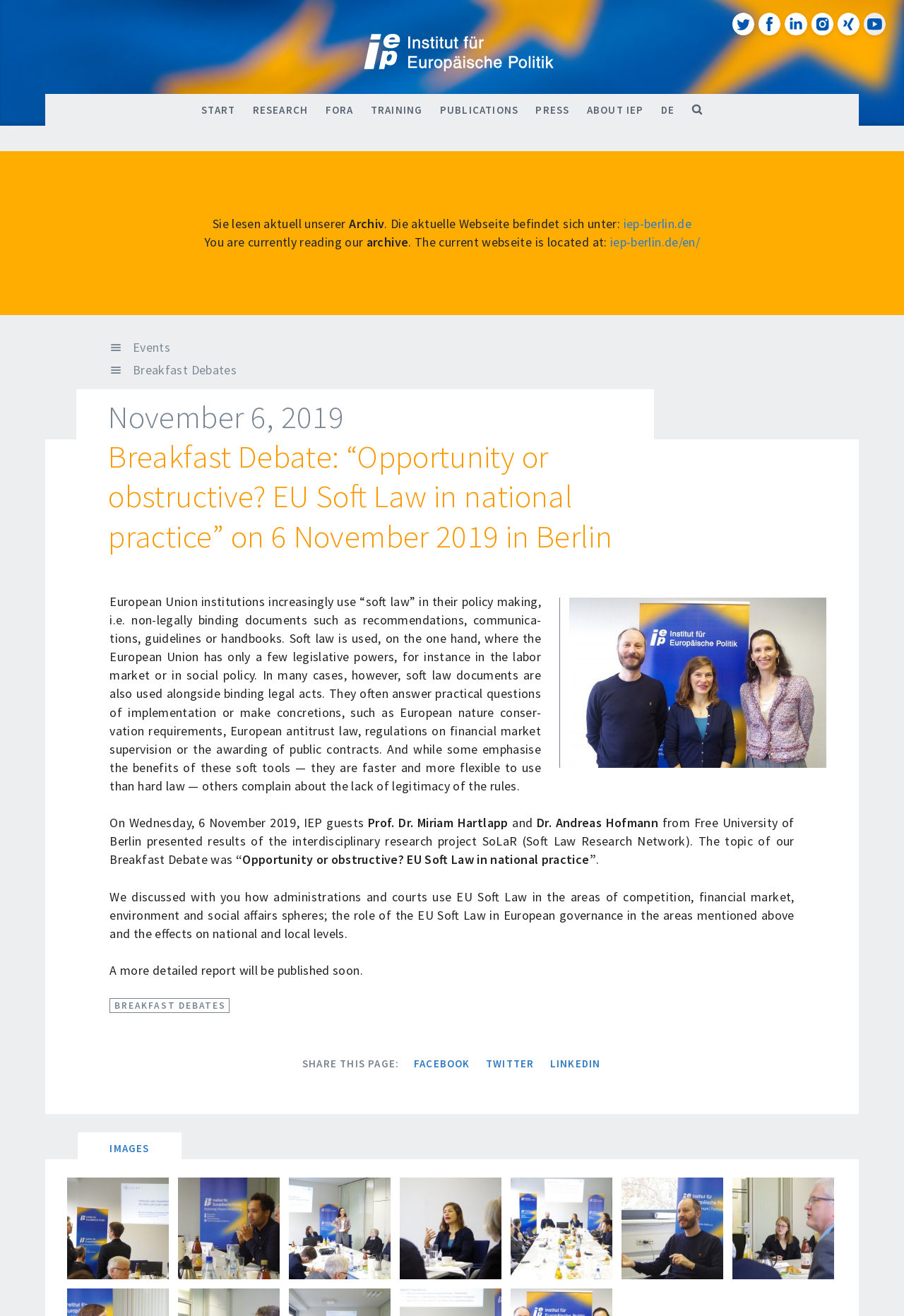Pinpoint the bounding box coordinates of the area that must be clicked to complete this instruction: "Go to the 'FORA' page".

[0.35, 0.071, 0.4, 0.095]